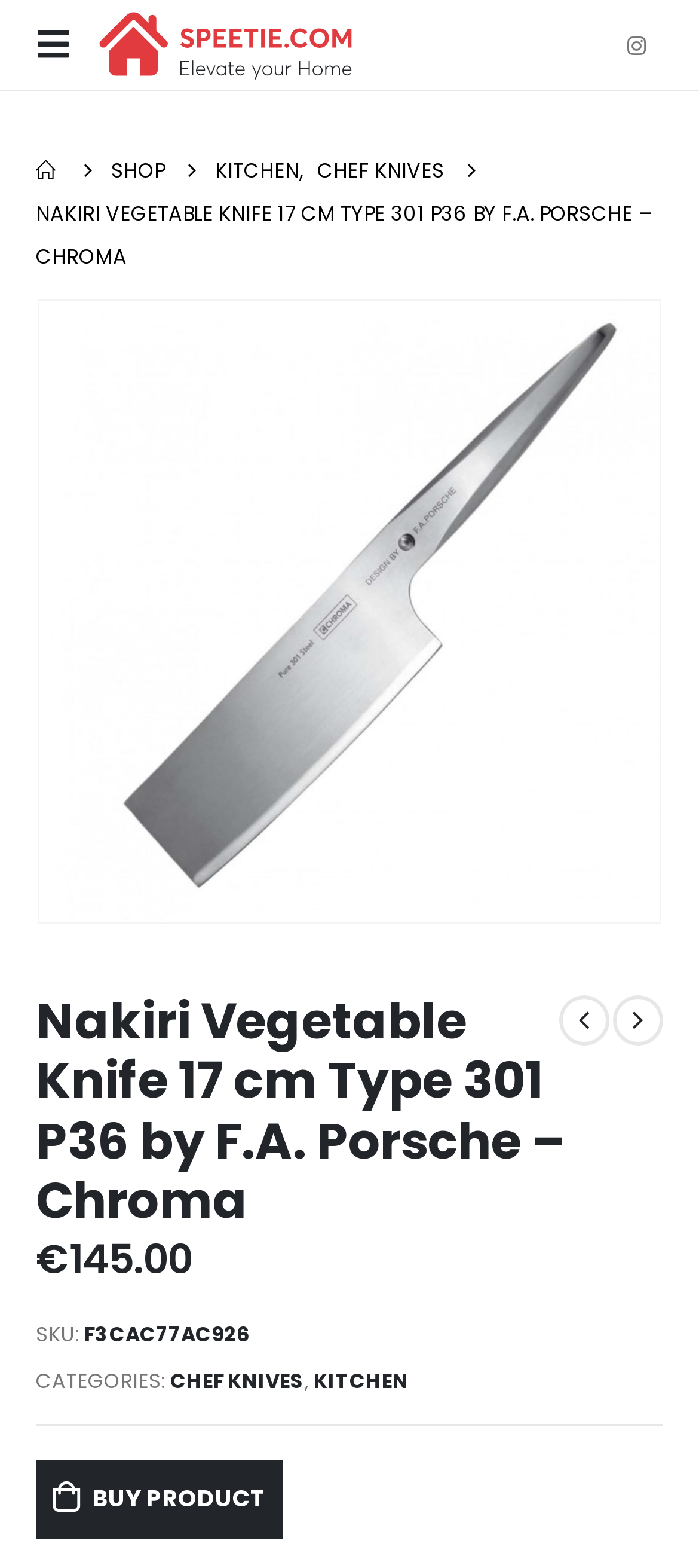Please determine the bounding box coordinates of the element to click on in order to accomplish the following task: "Explore KITCHEN category". Ensure the coordinates are four float numbers ranging from 0 to 1, i.e., [left, top, right, bottom].

[0.308, 0.095, 0.428, 0.122]